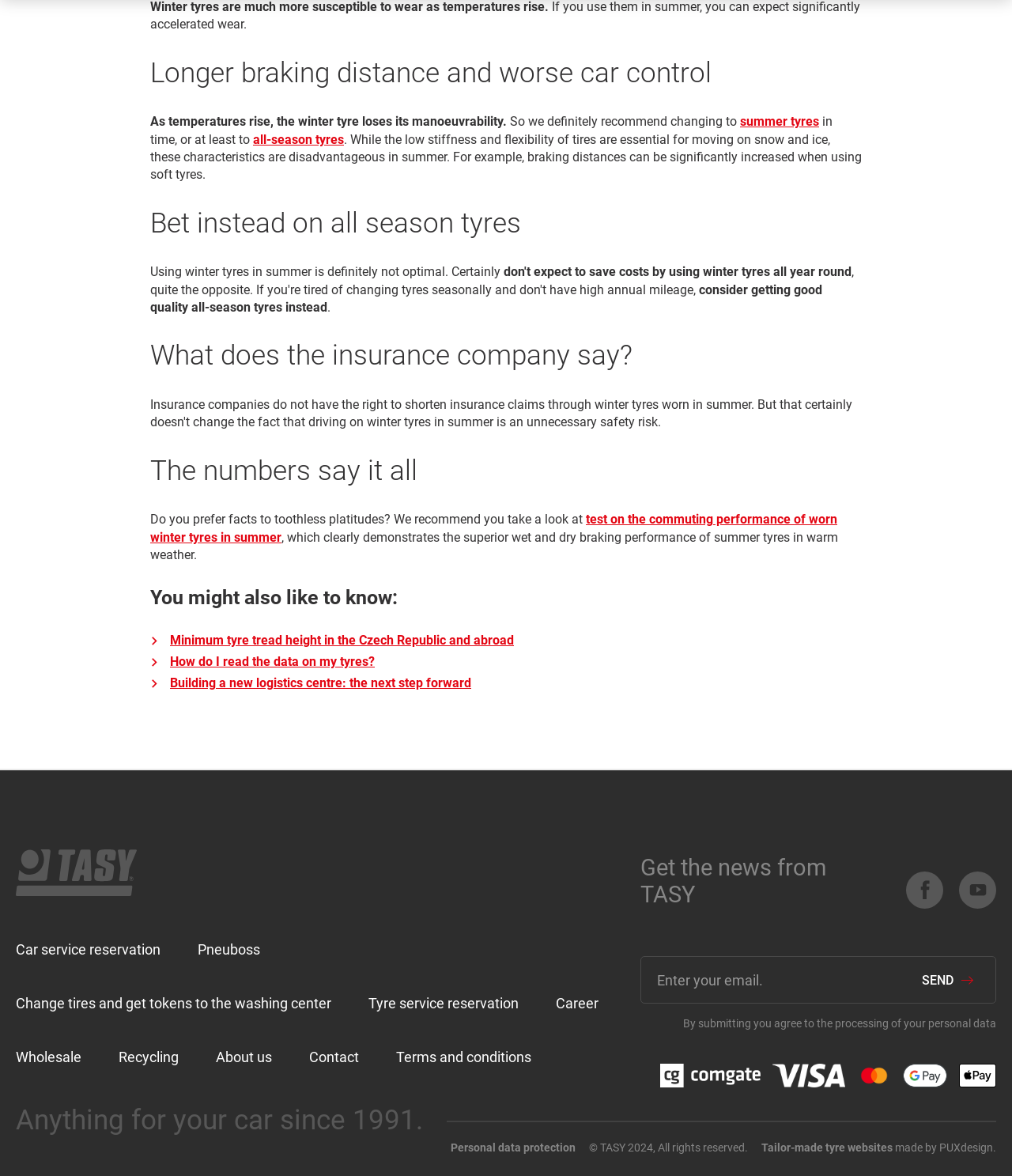Provide the bounding box coordinates of the section that needs to be clicked to accomplish the following instruction: "Click on 'SEND'."

[0.911, 0.827, 0.962, 0.841]